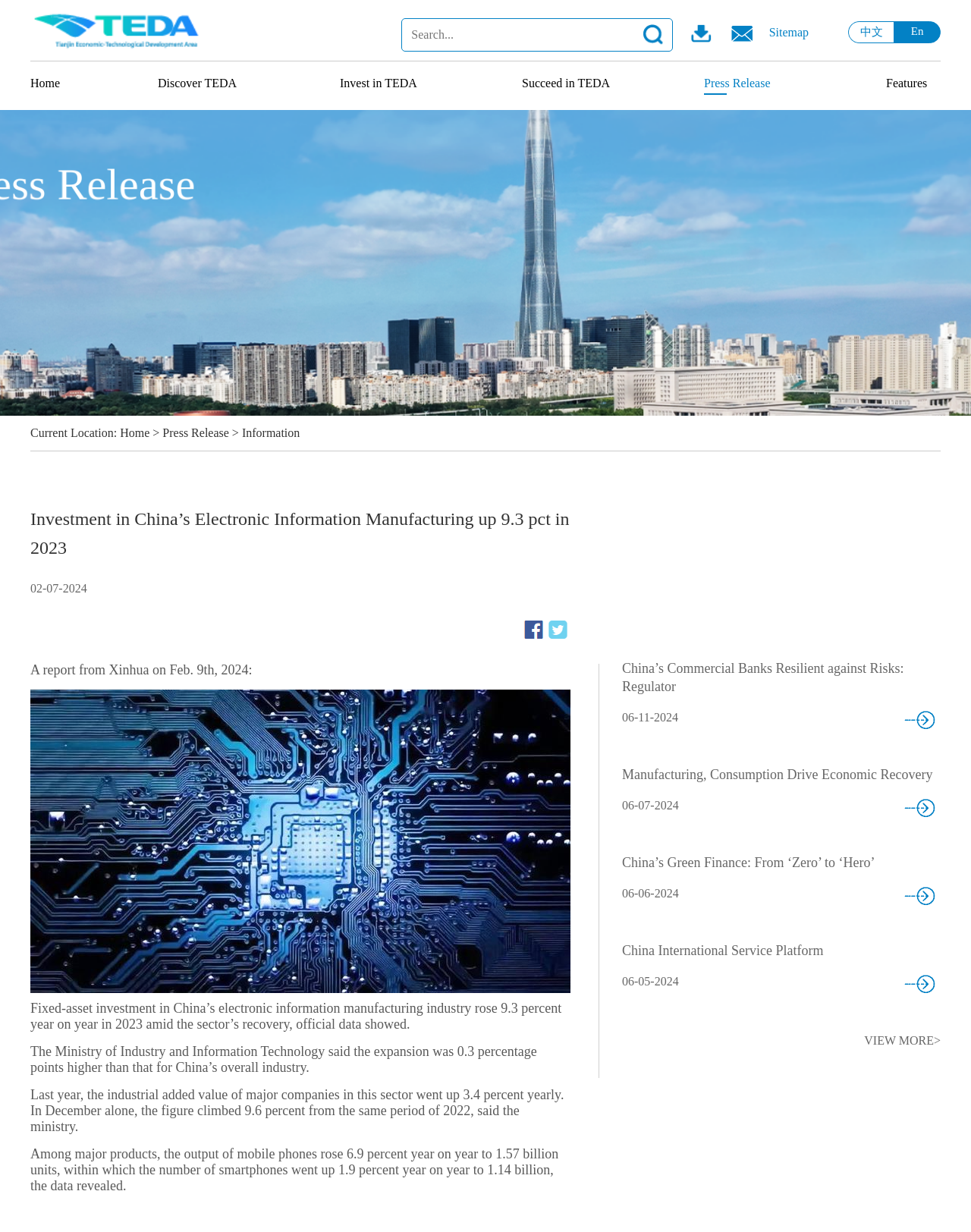Explain the webpage's layout and main content in detail.

The webpage appears to be a news article page, with a focus on investment in China's electronic information manufacturing industry. At the top, there is a search bar and a button, accompanied by several small images. To the right of these elements, there are links to the sitemap, a language selection option, and a link to the homepage.

Below this top section, there is a navigation menu with links to various sections of the website, including "Discover TEDA", "Invest in TEDA", and "Press Release". 

The main content of the page is a news article with the title "Investment in China’s Electronic Information Manufacturing up 9.3 pct in 2023". The article is dated February 7, 2024, and has sharing links to Facebook and Twitter. The article text is divided into several paragraphs, discussing the growth of fixed-asset investment in China's electronic information manufacturing industry.

To the right of the article, there are several links to related news articles, each accompanied by a small image. These links are arranged vertically, with the most recent article at the top. At the bottom of the page, there is a "VIEW MORE" link, suggesting that there are more related articles available.

Throughout the page, there are several images, including a large image below the article title and several smaller images accompanying the related news articles.